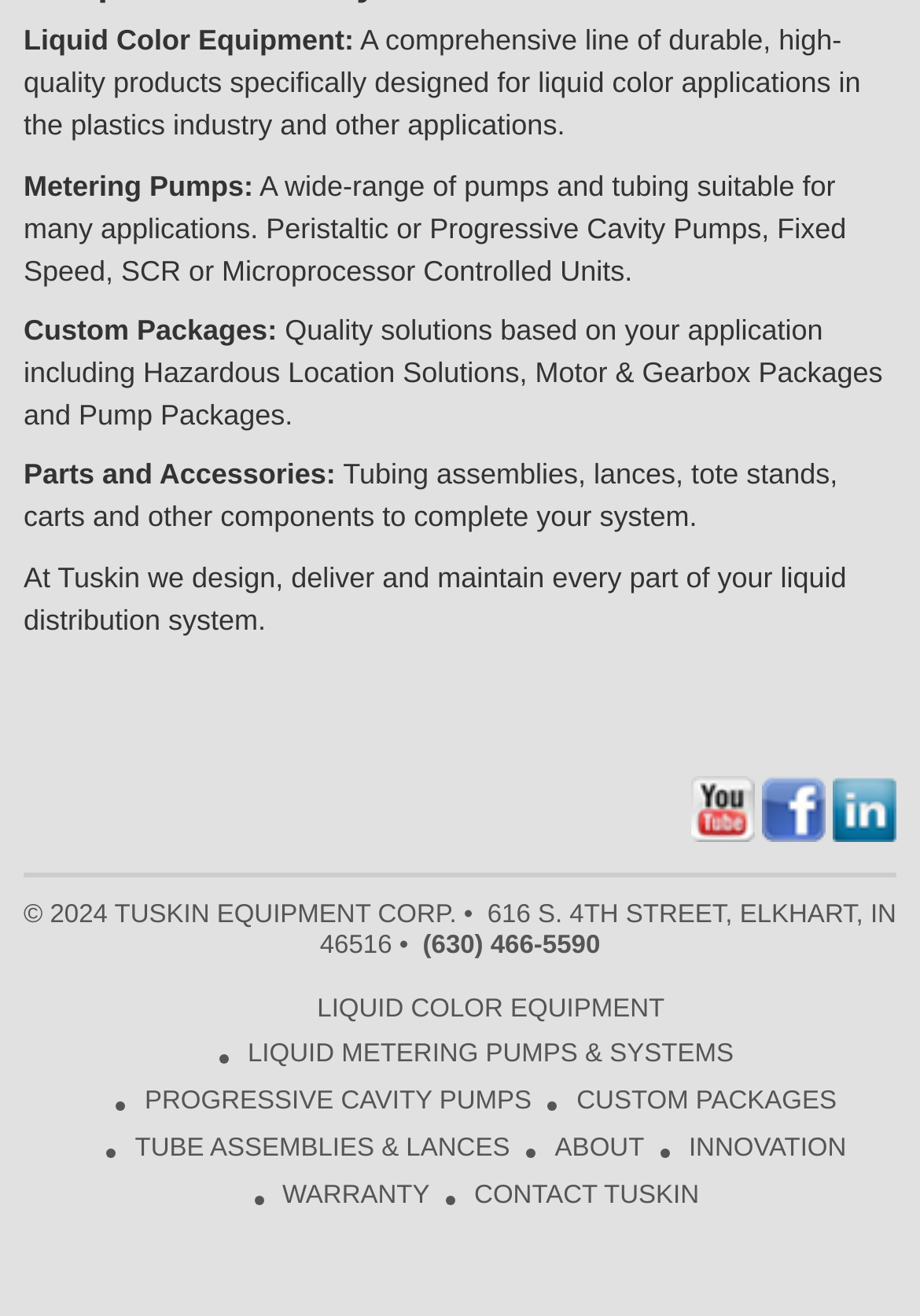Please mark the bounding box coordinates of the area that should be clicked to carry out the instruction: "Visit Youtube".

[0.751, 0.624, 0.82, 0.646]